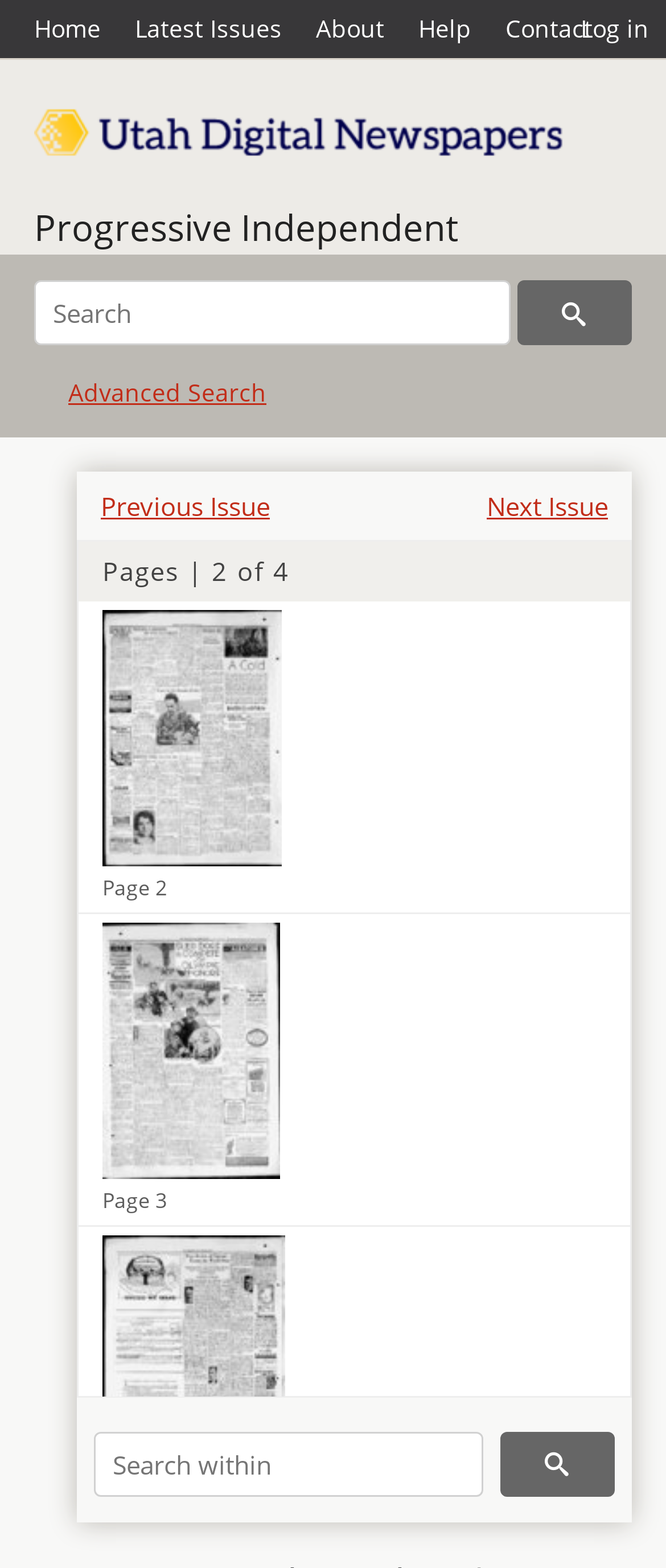What is the current page number?
Provide a one-word or short-phrase answer based on the image.

2